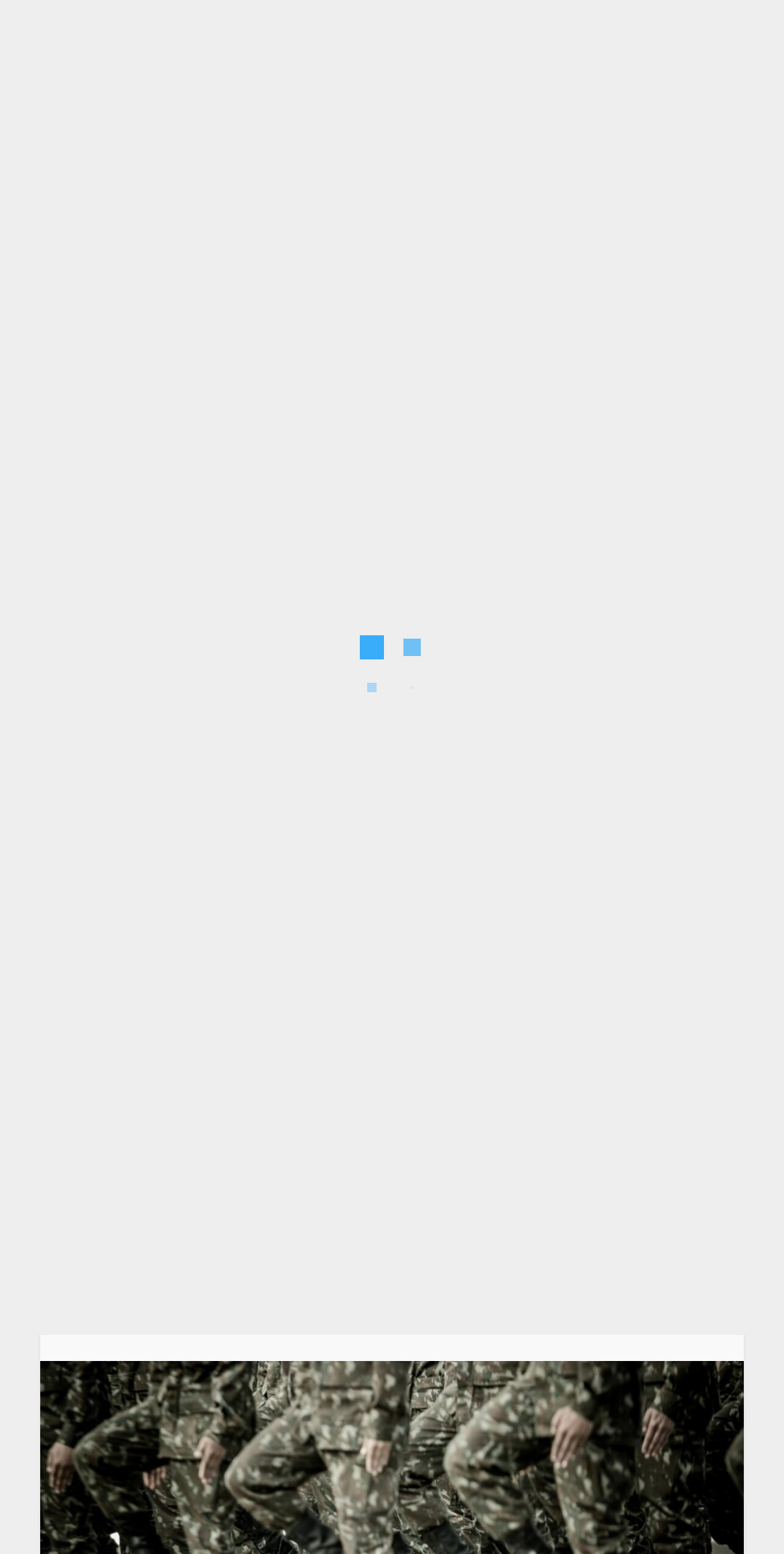Identify the main title of the webpage and generate its text content.

Revealing the Truth: Why did Dahmer Get Kicked out of the Army